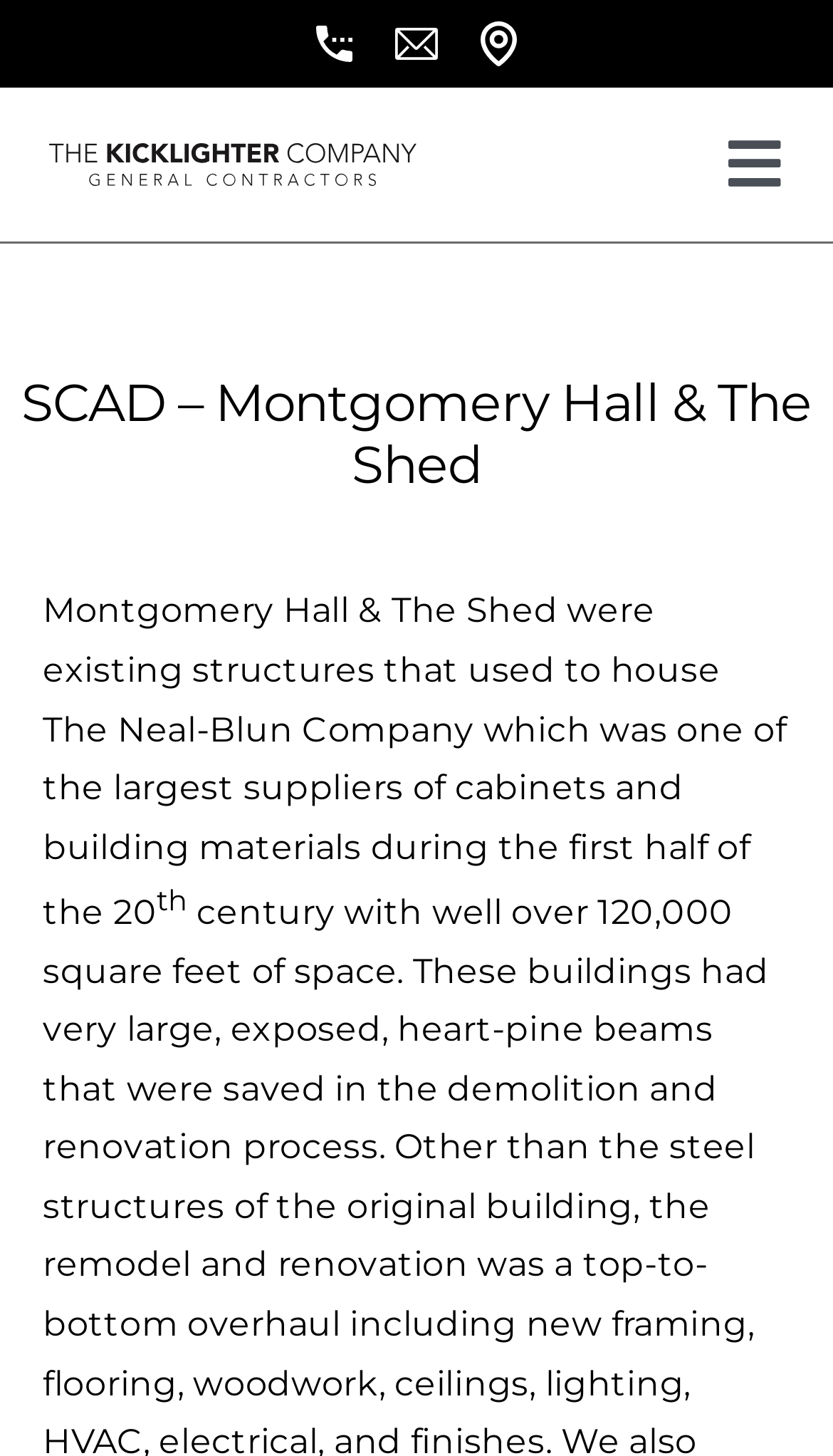Based on the provided description, "Portfolio", find the bounding box of the corresponding UI element in the screenshot.

[0.0, 0.431, 1.0, 0.496]